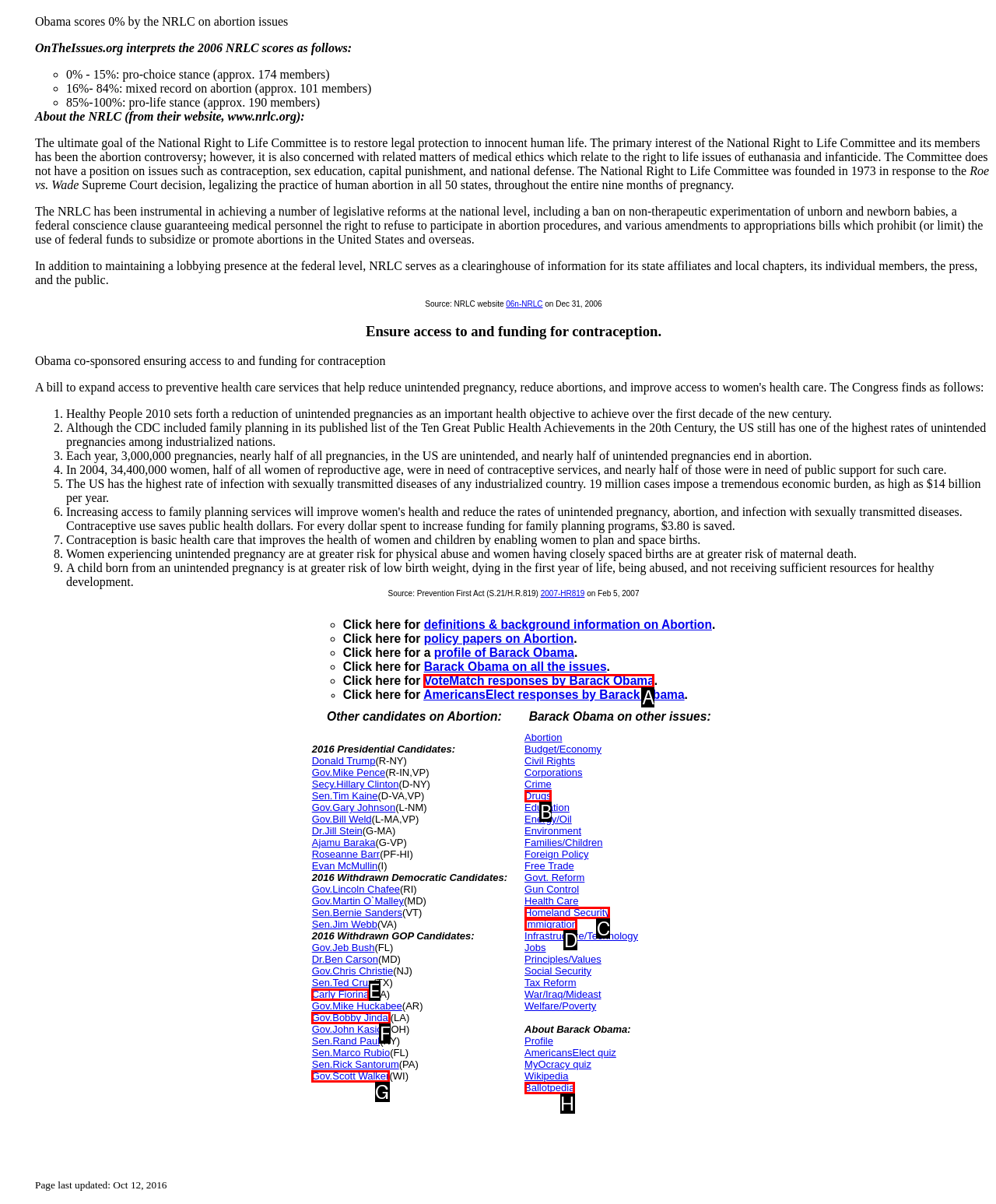Which HTML element matches the description: name="s"?
Reply with the letter of the correct choice.

None